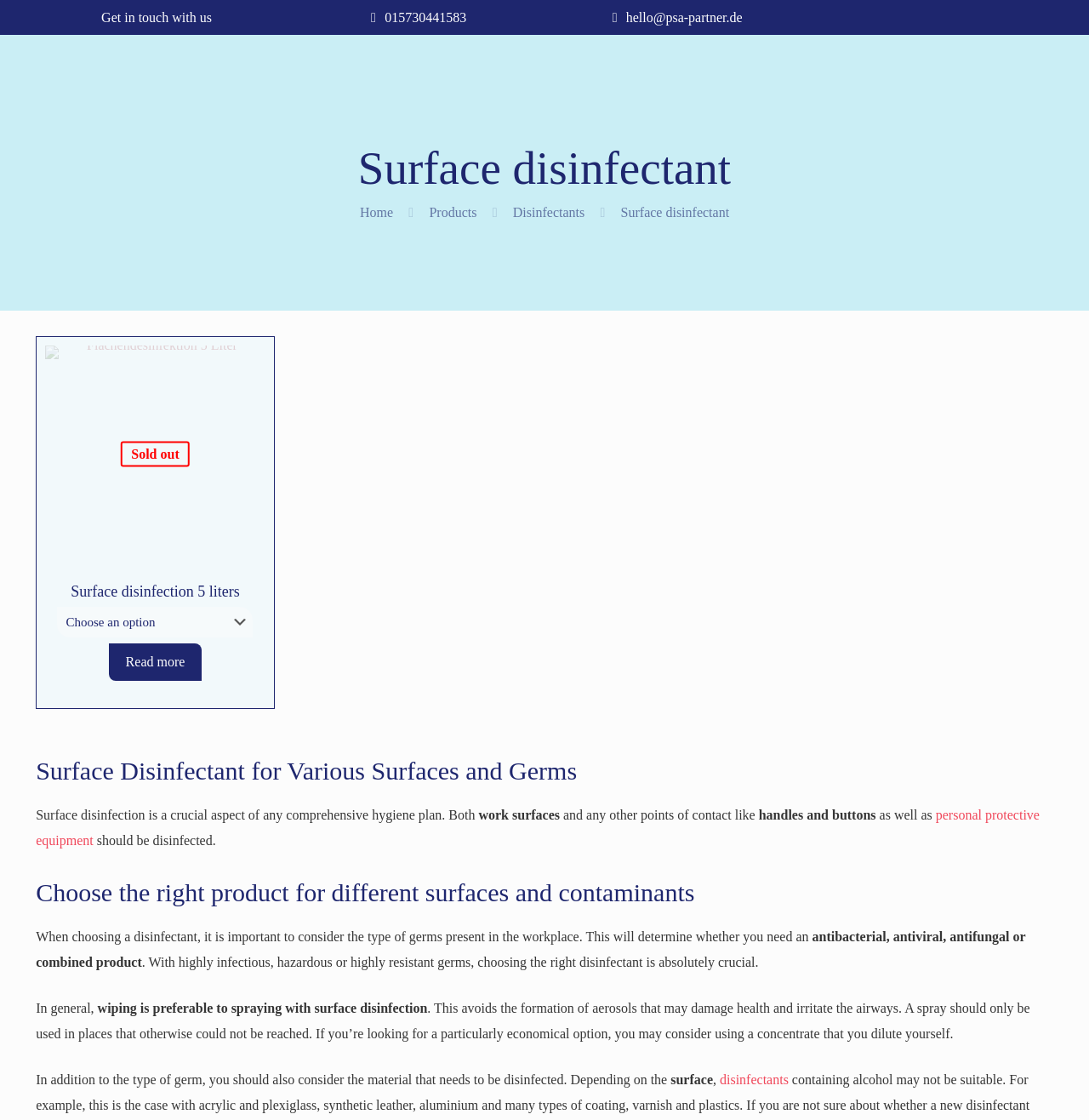Please answer the following question using a single word or phrase: 
What should be disinfected in a workplace?

Work surfaces, handles, and buttons